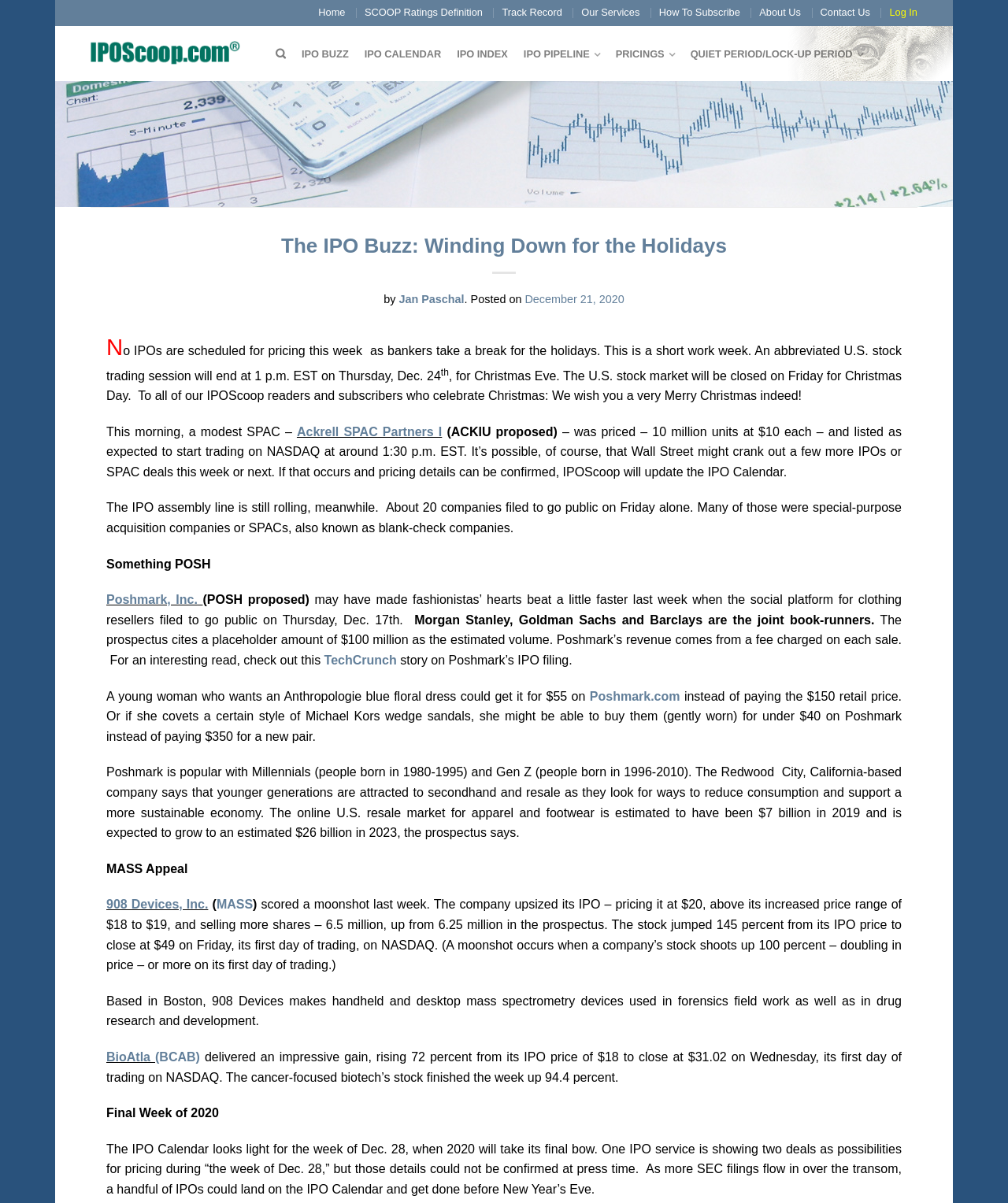Answer this question using a single word or a brief phrase:
What is 908 Devices' product?

Mass spectrometry devices